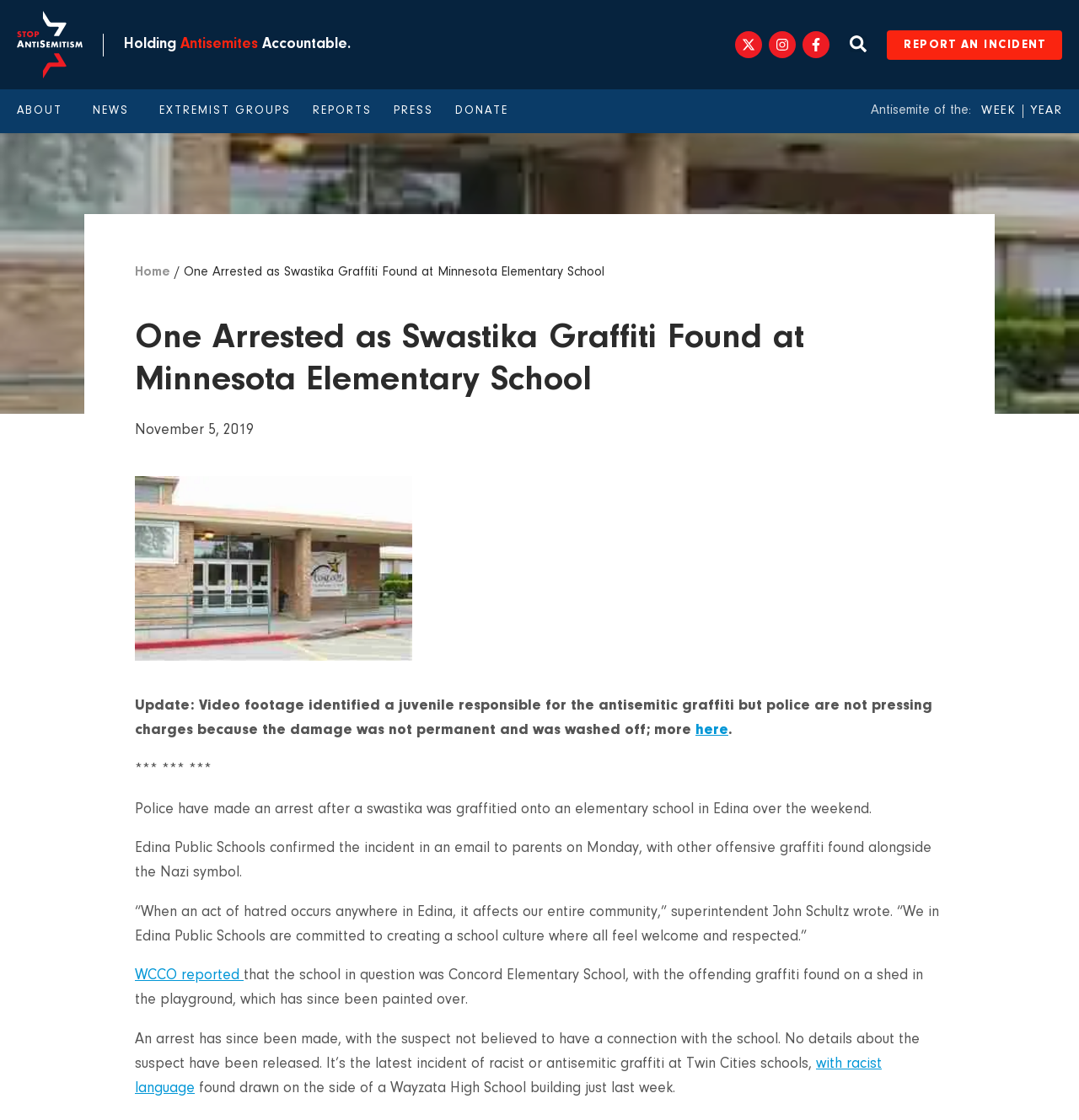Identify the bounding box coordinates for the element you need to click to achieve the following task: "Click the 'REPORT AN INCIDENT' link". The coordinates must be four float values ranging from 0 to 1, formatted as [left, top, right, bottom].

[0.822, 0.027, 0.984, 0.053]